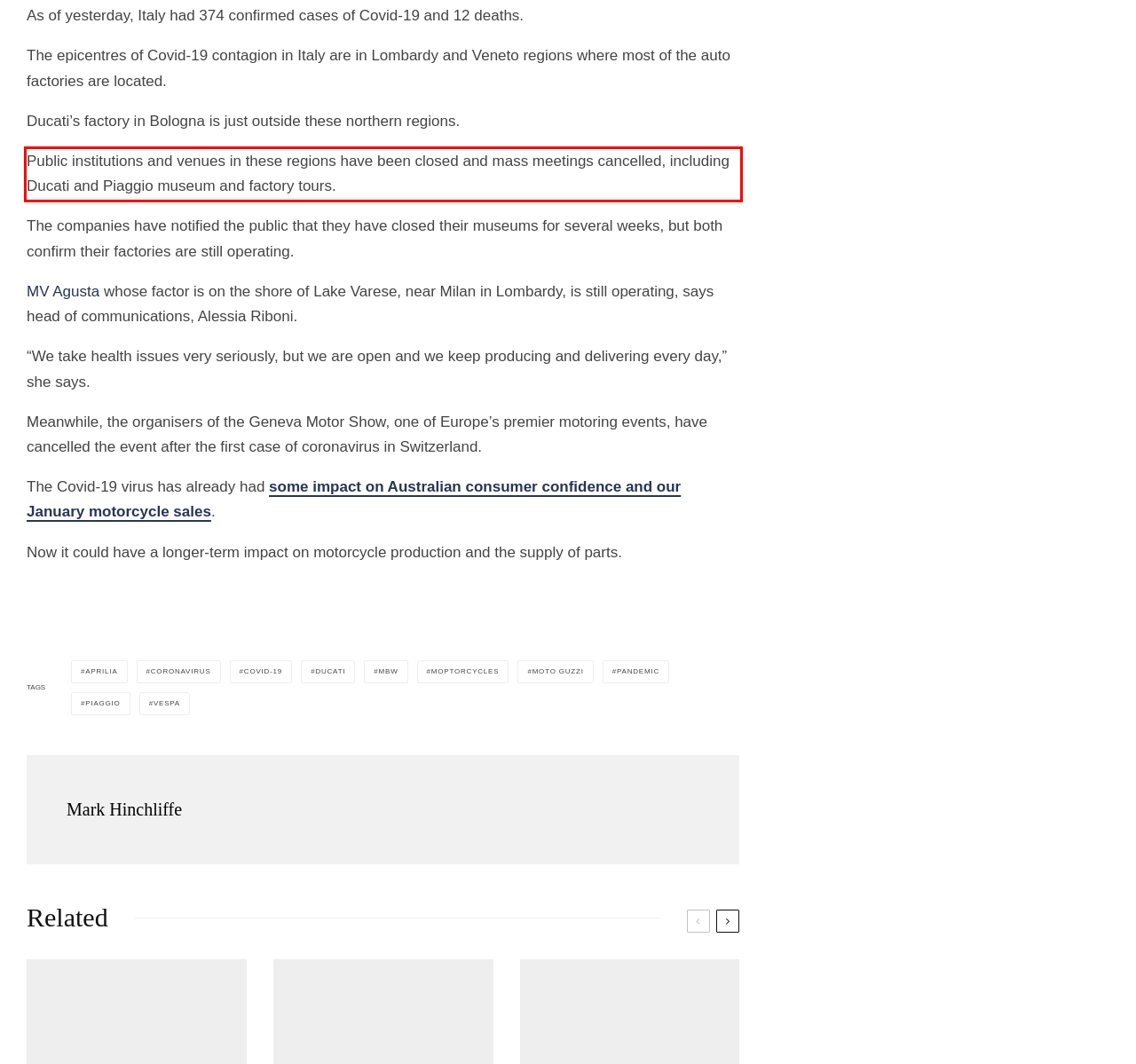Please look at the screenshot provided and find the red bounding box. Extract the text content contained within this bounding box.

Public institutions and venues in these regions have been closed and mass meetings cancelled, including Ducati and Piaggio museum and factory tours.